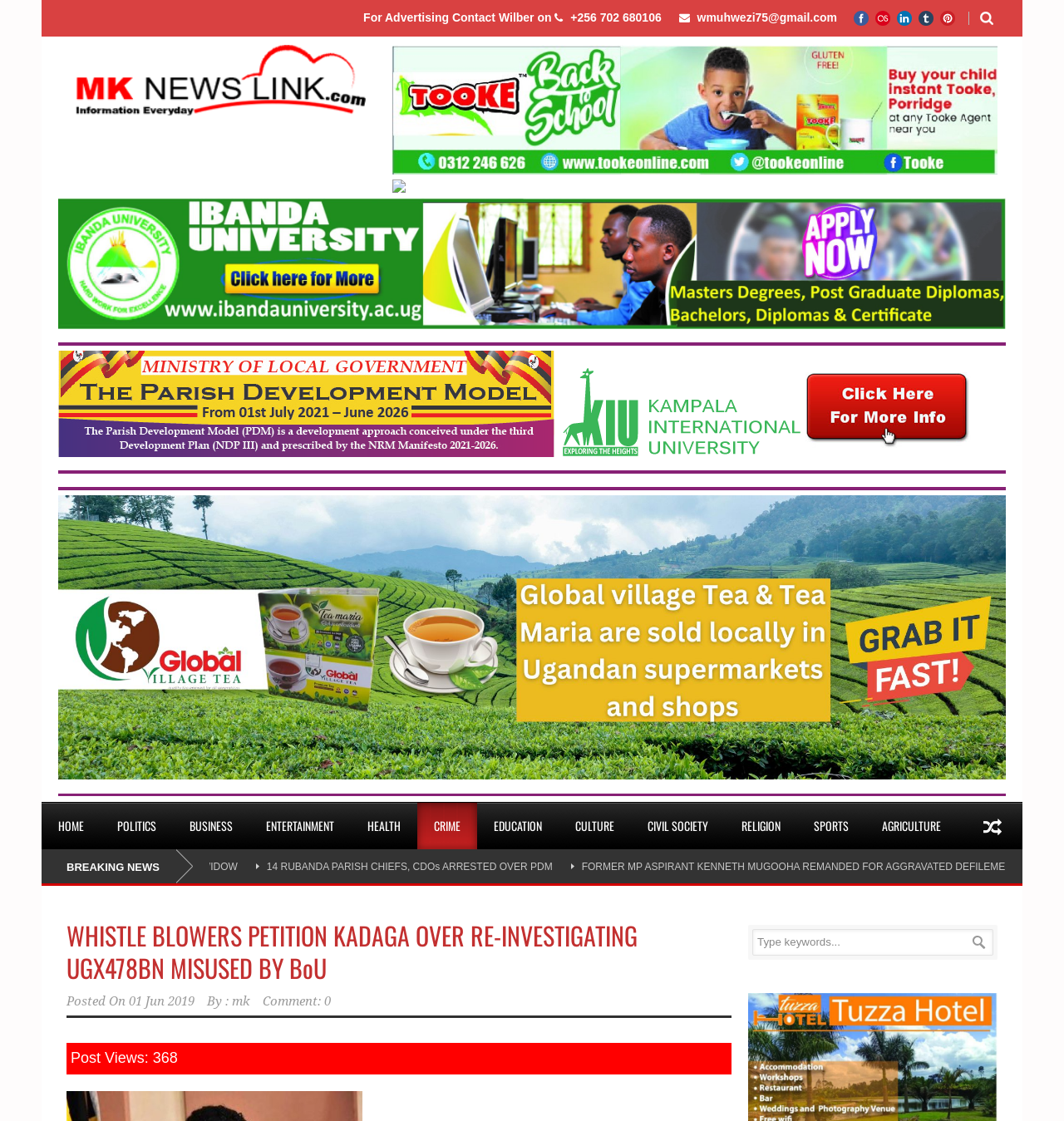What is the category of the article '14 RUBANDA PARISH CHIEFS, CDOs ARRESTED OVER PDM'? Examine the screenshot and reply using just one word or a brief phrase.

NEWS